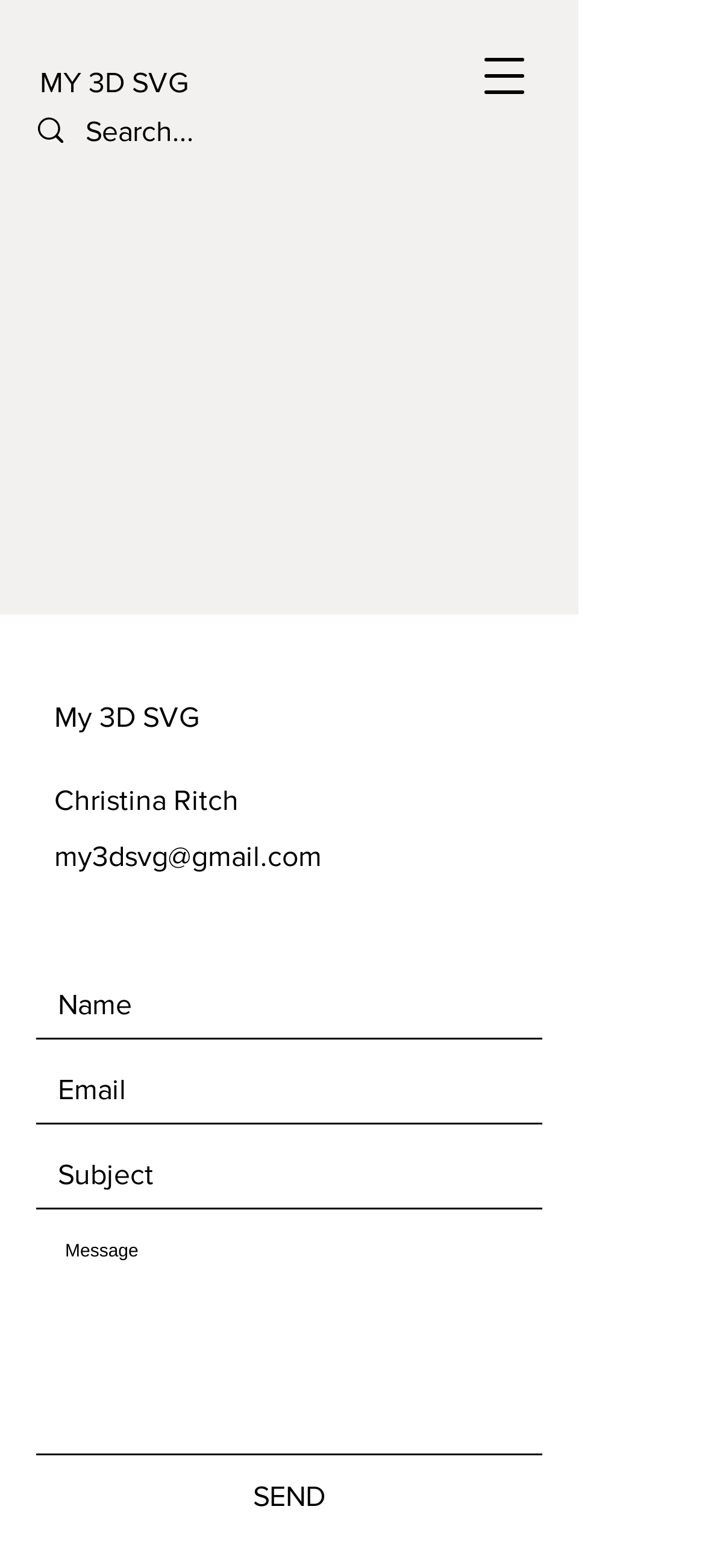How many text boxes are required on the webpage? Refer to the image and provide a one-word or short phrase answer.

4